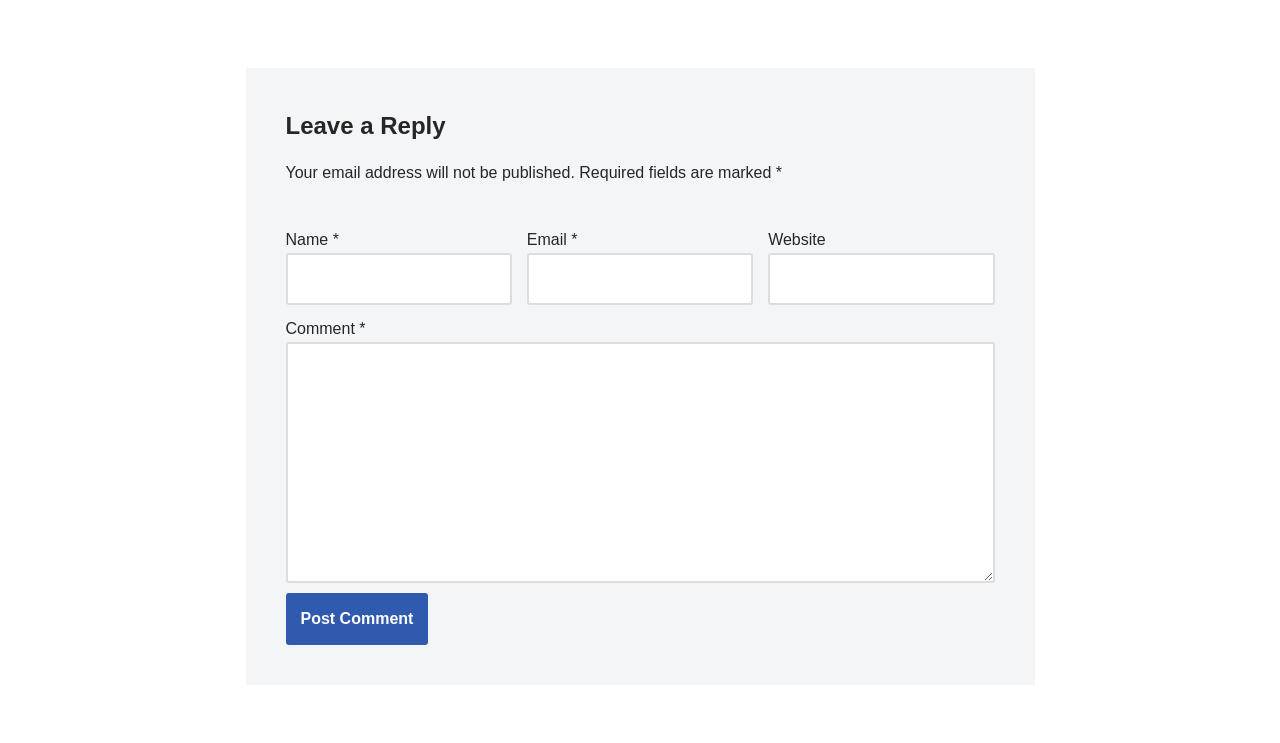What is the purpose of the asterisk symbol?
Could you give a comprehensive explanation in response to this question?

The asterisk symbol is located next to the required fields, such as name, email, and comment. This suggests that the asterisk is used to indicate which fields are required to be filled in by the user.